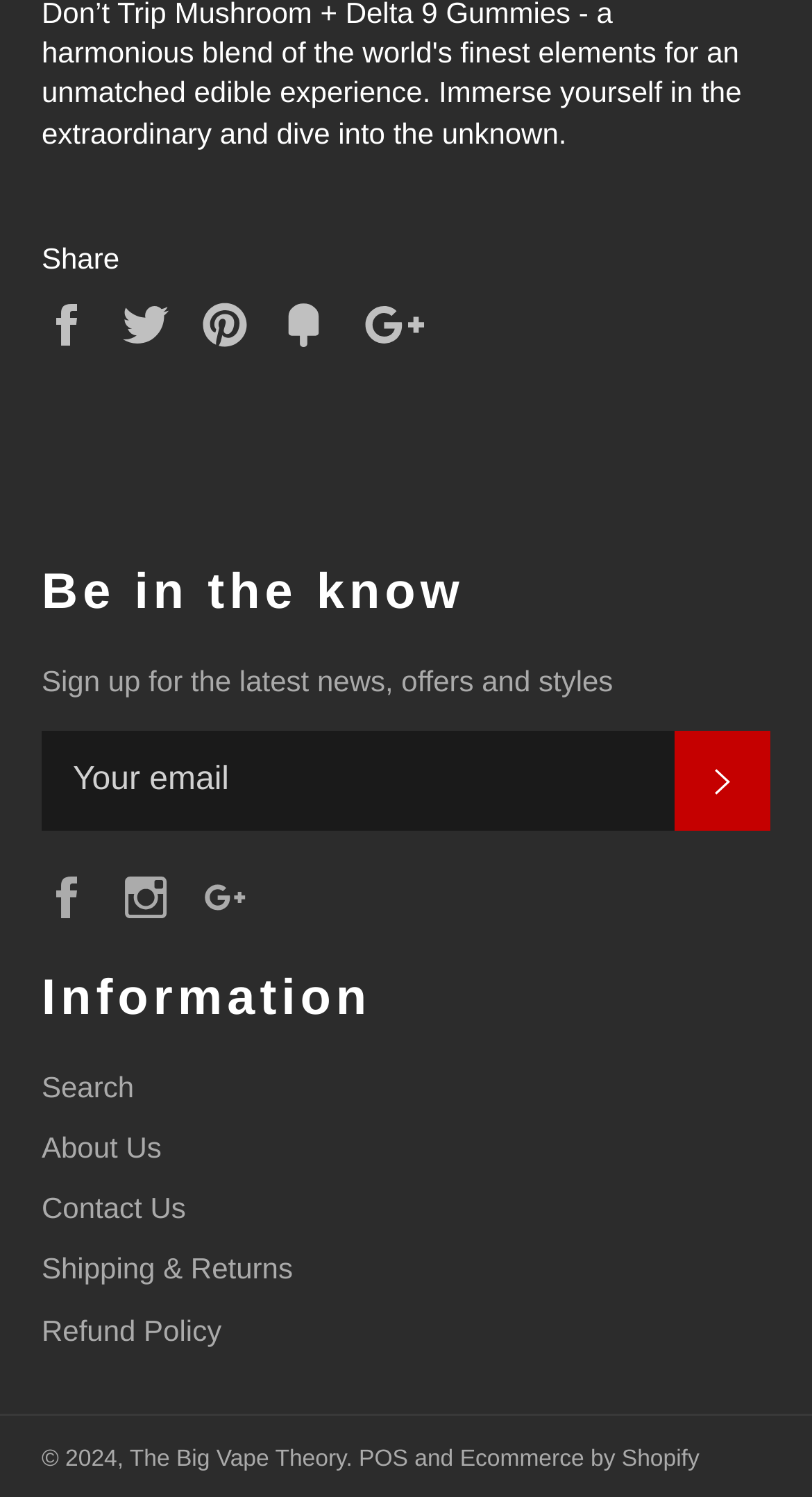Use a single word or phrase to answer the question:
What is the purpose of the 'SUBSCRIBE' button?

Subscribe to newsletter